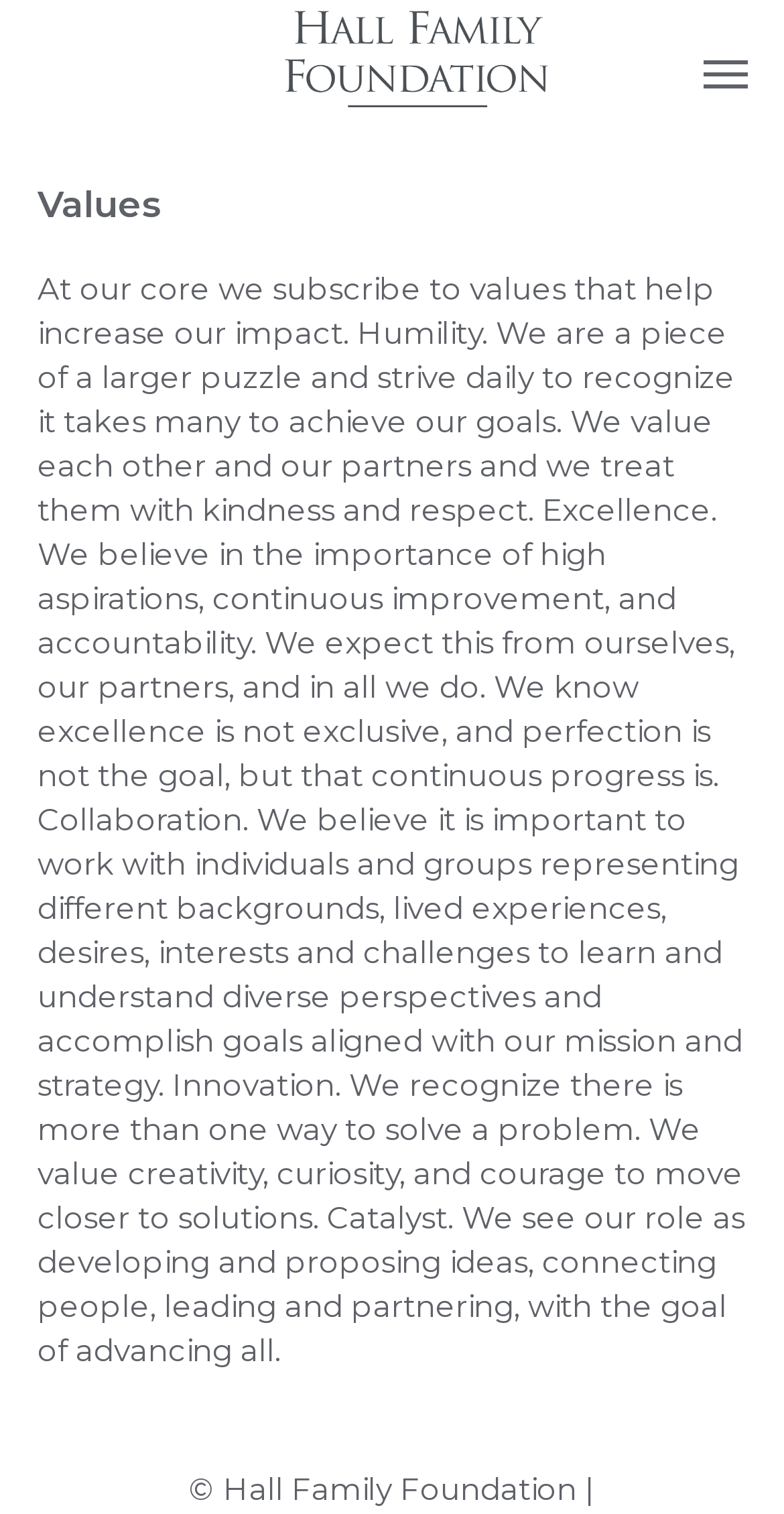What is the name of the organization mentioned at the bottom of the page?
Look at the screenshot and provide an in-depth answer.

By looking at the StaticText element at the bottom of the page, we can see that the name of the organization mentioned is 'Hall Family Foundation', which is followed by a copyright symbol.